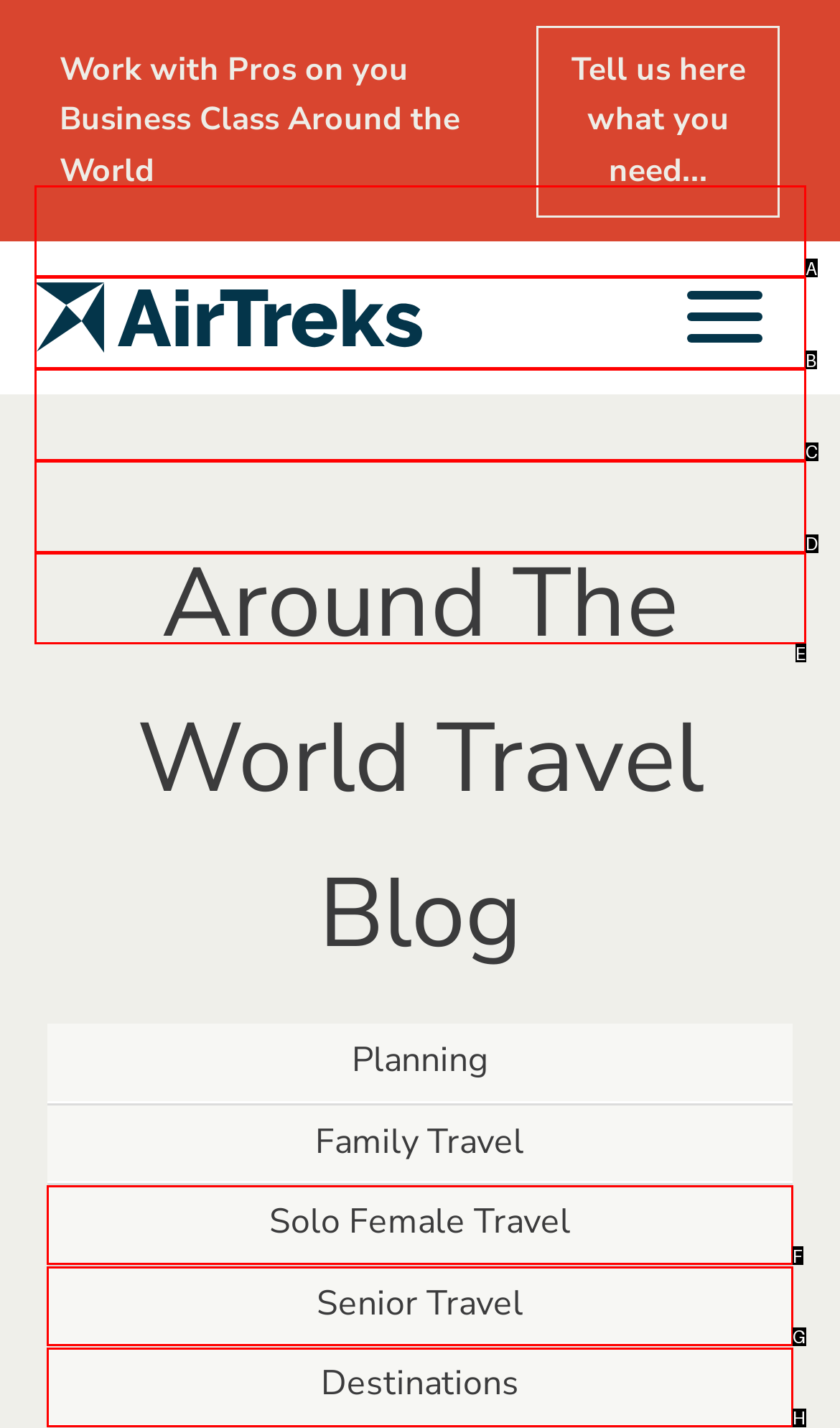Find the UI element described as: Planning Tips
Reply with the letter of the appropriate option.

C